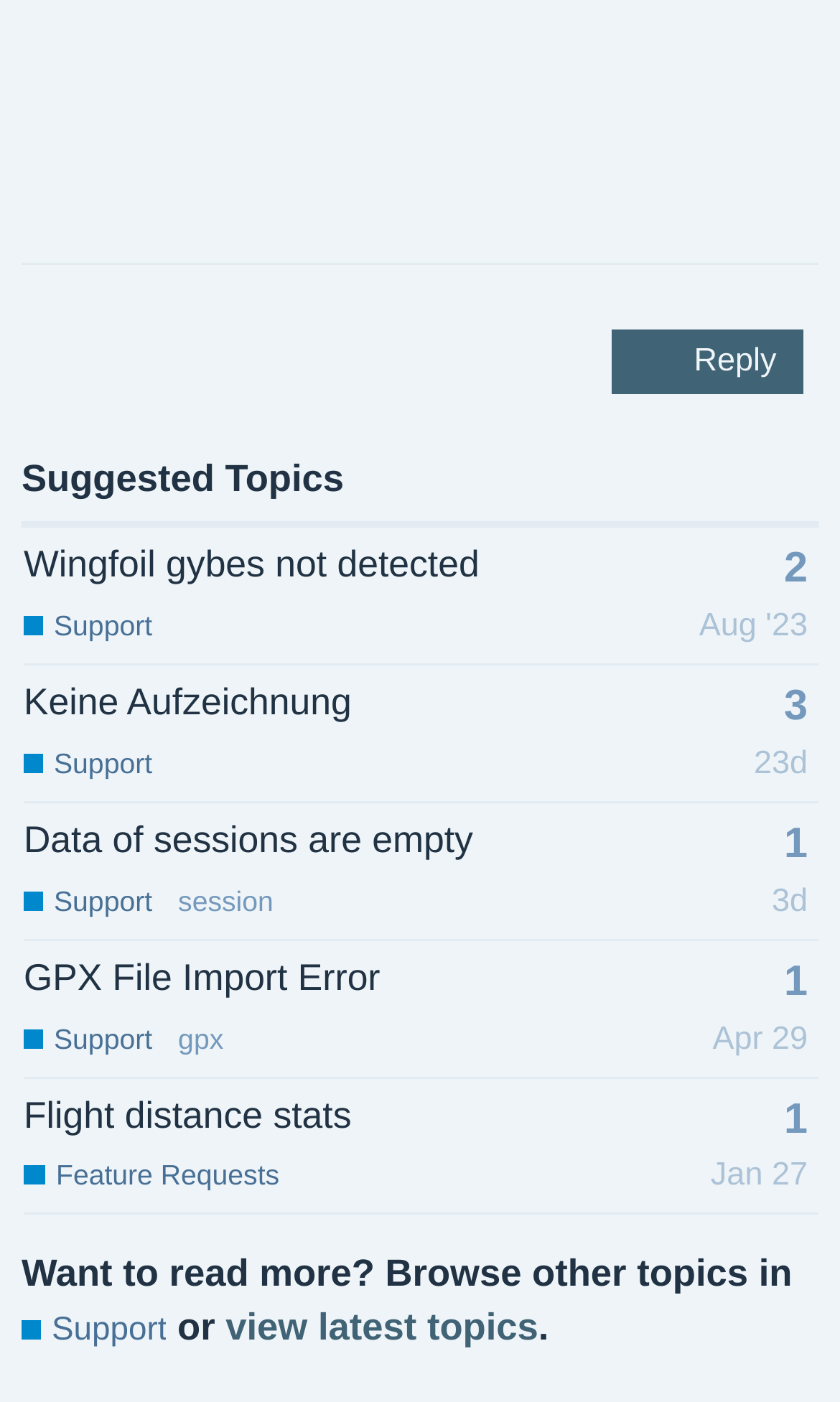Provide the bounding box coordinates of the section that needs to be clicked to accomplish the following instruction: "View the topic 'Wingfoil gybes not detected'."

[0.028, 0.374, 0.571, 0.45]